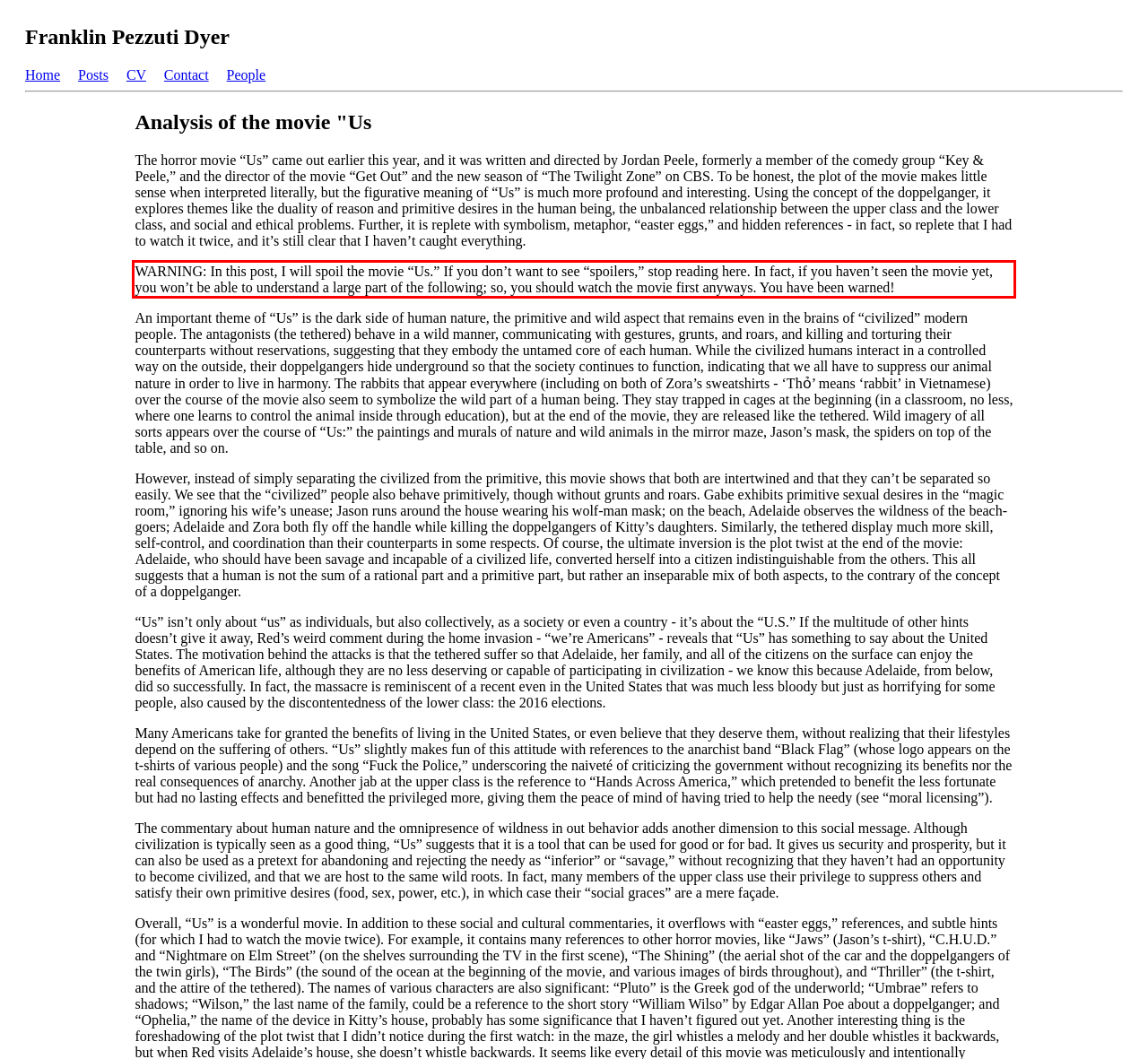In the screenshot of the webpage, find the red bounding box and perform OCR to obtain the text content restricted within this red bounding box.

WARNING: In this post, I will spoil the movie “Us.” If you don’t want to see “spoilers,” stop reading here. In fact, if you haven’t seen the movie yet, you won’t be able to understand a large part of the following; so, you should watch the movie first anyways. You have been warned!